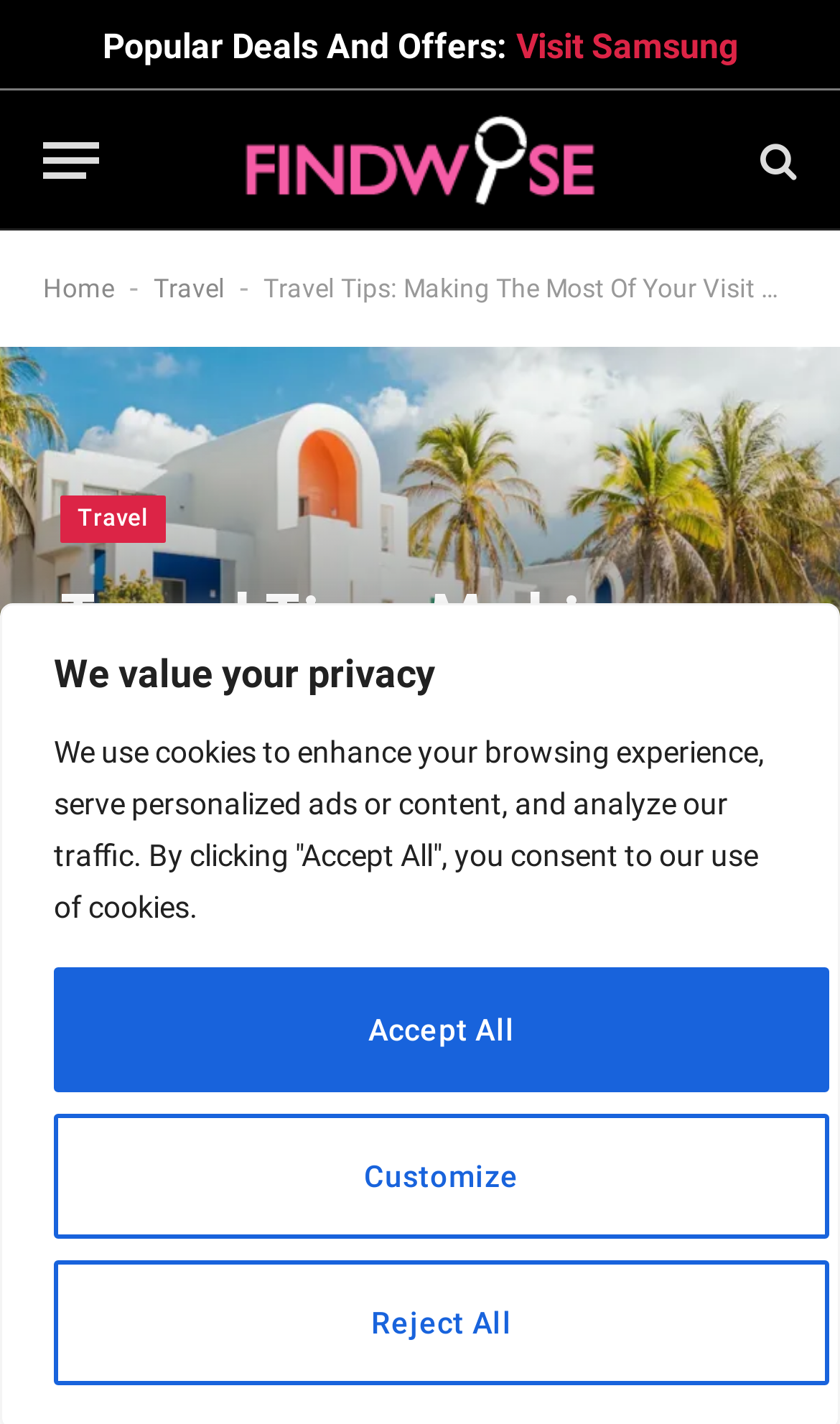Please locate the clickable area by providing the bounding box coordinates to follow this instruction: "Visit the 'Findwyse' website".

[0.223, 0.064, 0.777, 0.162]